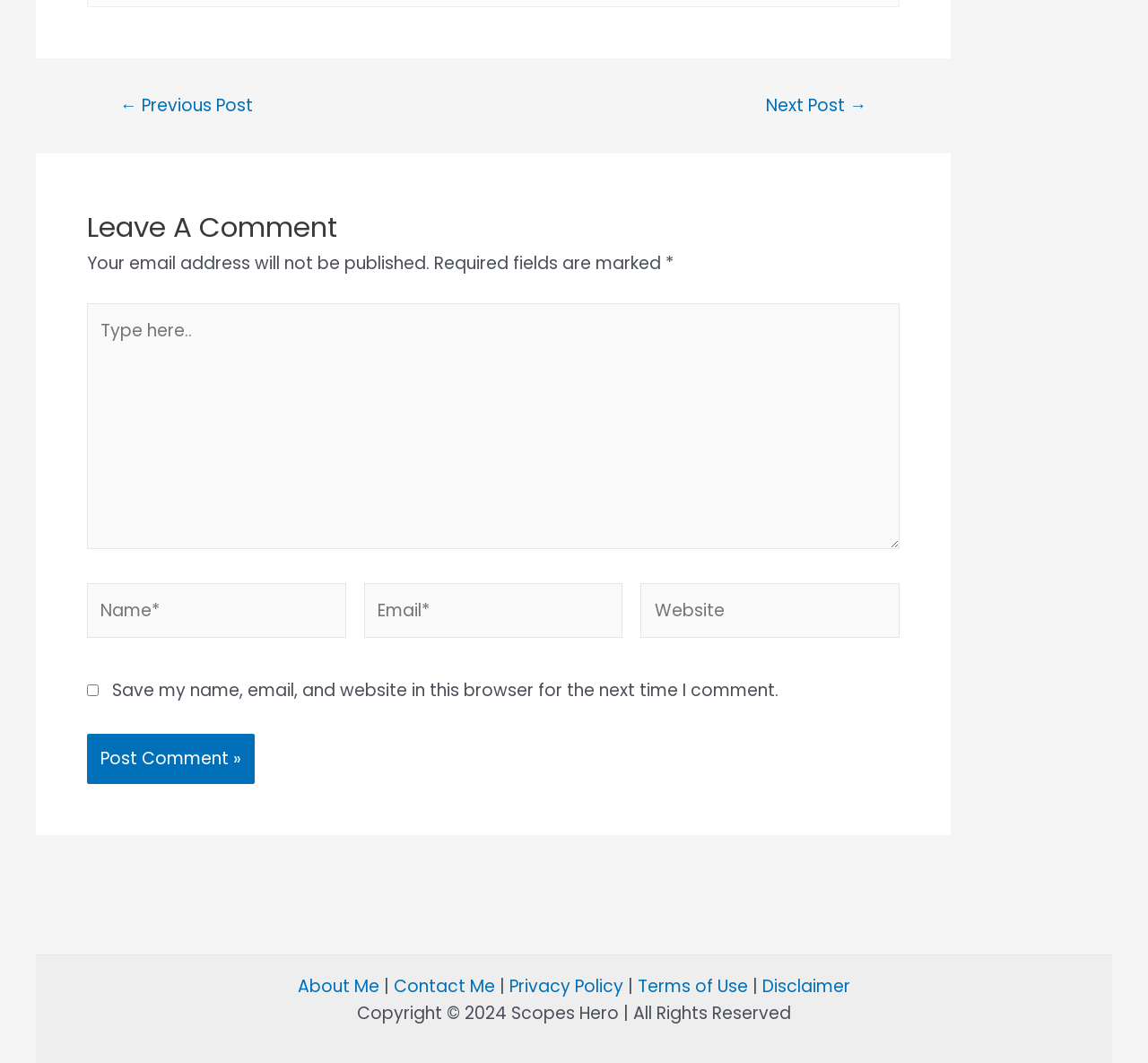Please identify the coordinates of the bounding box for the clickable region that will accomplish this instruction: "Type a message".

[0.076, 0.286, 0.784, 0.516]